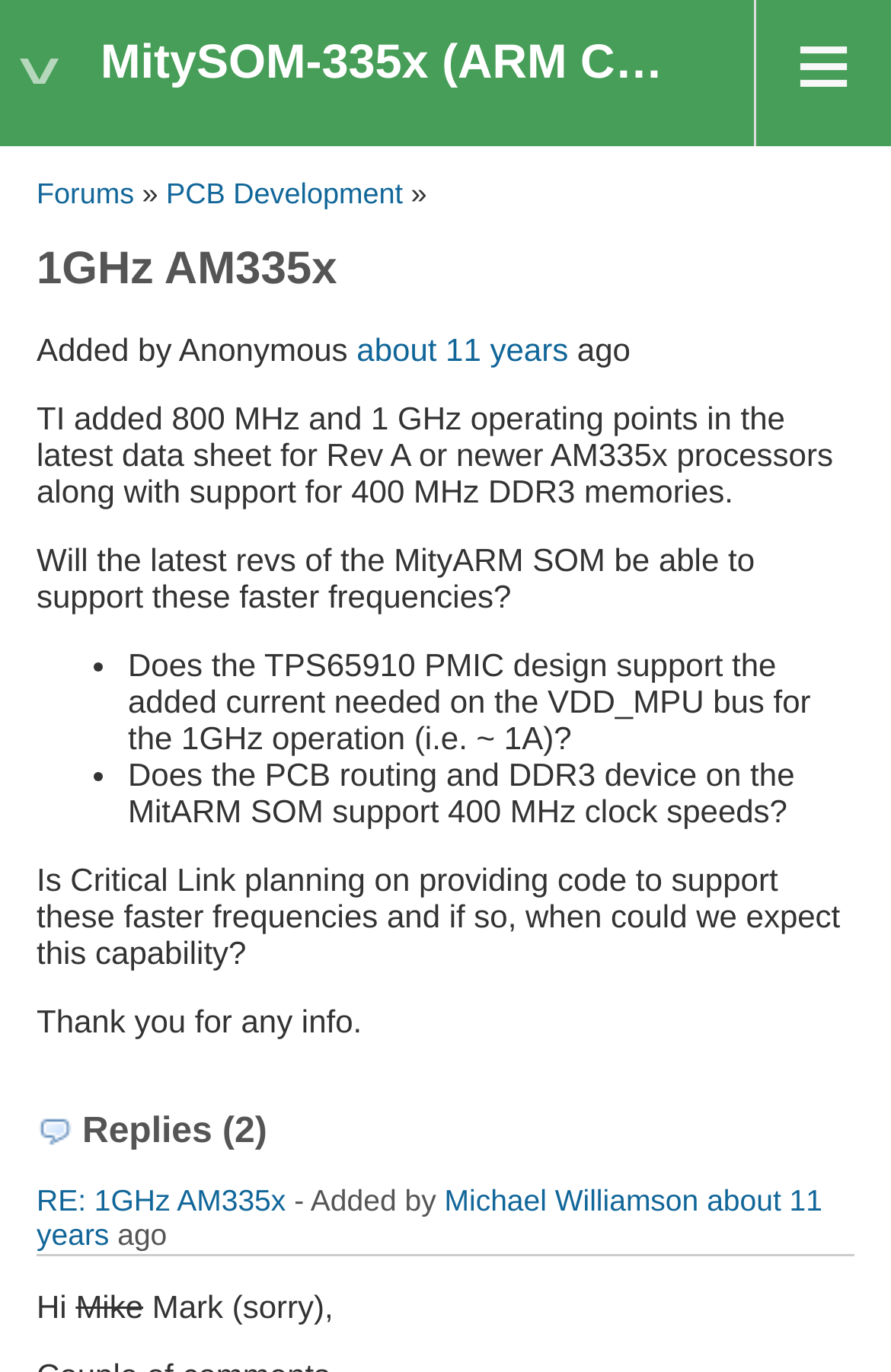Provide an in-depth caption for the elements present on the webpage.

The webpage appears to be a forum discussion page, specifically a topic page on Redmine. At the top right corner, there is a link with an icon '≡'. Below it, there are links to 'Forums' and 'PCB Development'. The main topic title '1GHz AM335x' is displayed prominently in a heading.

Below the topic title, there is a description of the topic, which mentions the addition of 800 MHz and 1 GHz operating points in the latest data sheet for Rev A or newer AM335x processors. The description also asks questions about the support for these faster frequencies on the MityARM SOM.

Following the description, there is a list of questions, each marked with a bullet point. The questions are related to the support for the added current needed on the VDD_MPU bus, the PCB routing and DDR3 device on the MitARM SOM, and the provision of code to support these faster frequencies.

Below the list of questions, there is a message from the topic creator, thanking others for any information they can provide. 

The page also displays two replies to the topic. The first reply is from Michael Williamson, and it is displayed below the original topic description. The reply includes a link to the reply title, the name of the replier, and the time the reply was posted. The second reply is shorter, with a greeting from the replier, Mike.